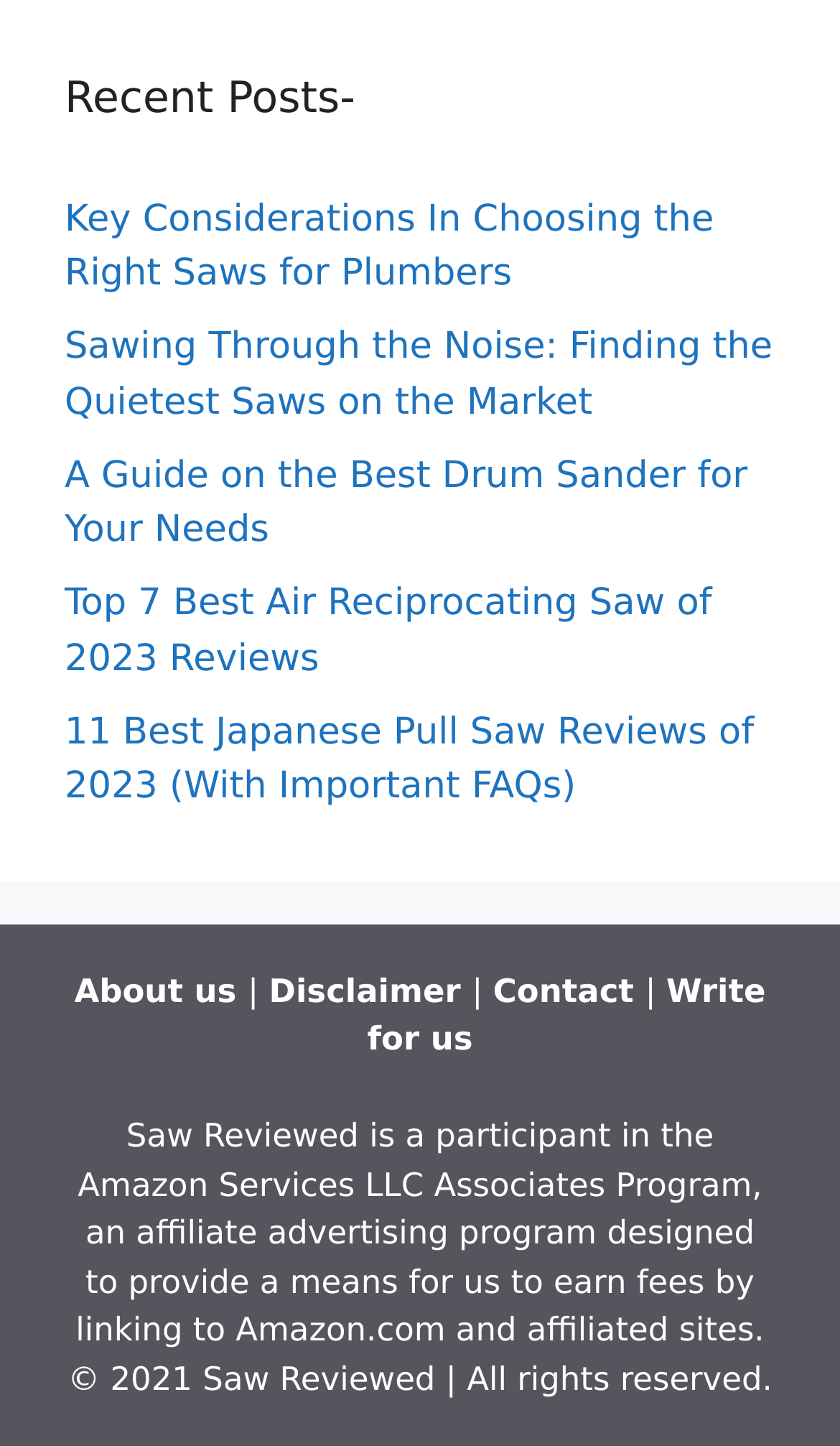Give a one-word or one-phrase response to the question:
How many links are there in the footer section?

5